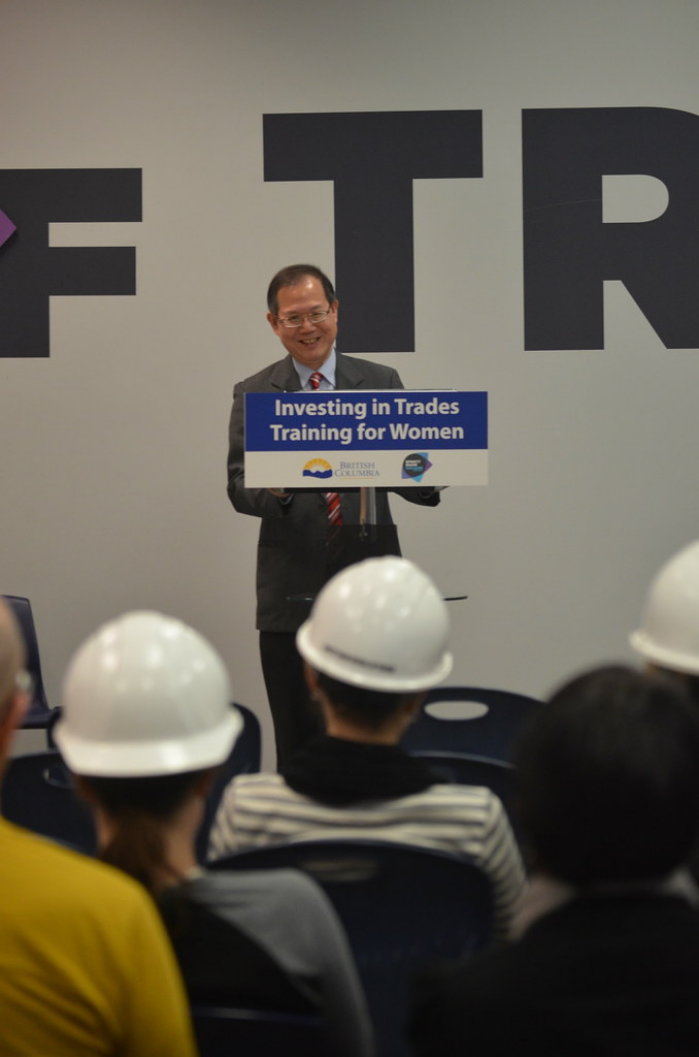Produce a meticulous caption for the image.

In a dynamic setting focused on empowerment, a speaker holds a sign proclaiming "Investing in Trades Training for Women" during an event aimed at promoting gender inclusivity in the trades. The backdrop features bold letters and graphics, emphasizing the initiative's commitment to supporting women in accessing vital training opportunities. Attendees, including individuals wearing hard hats, are engaged and attentive, showcasing a diverse group gathered to discuss the importance of trades training as part of the Community and Employer Partnerships program in British Columbia. This event highlights the focus on enhancing employability and sharing labor market information through targeted funding streams.